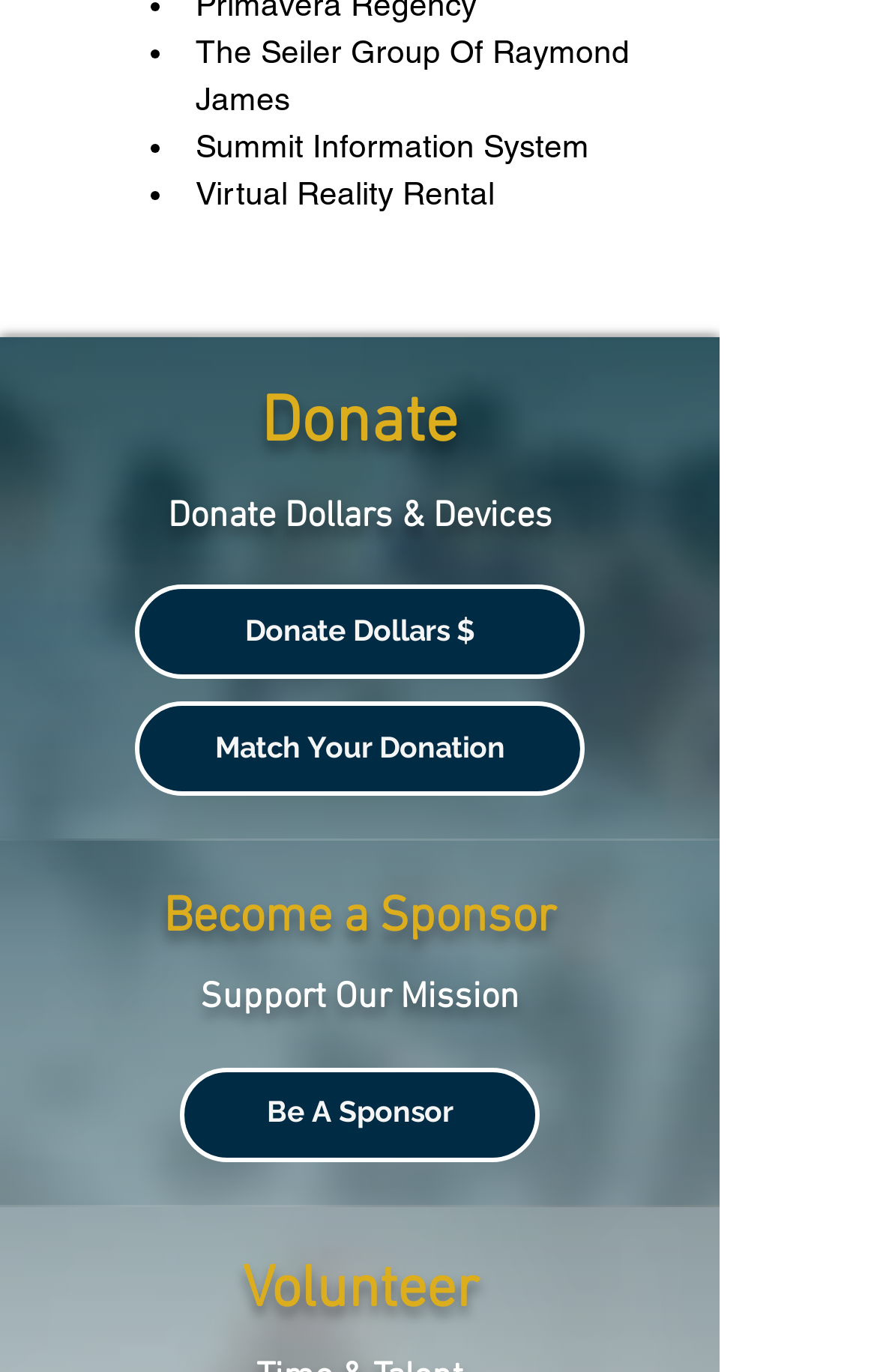Please determine the bounding box coordinates for the UI element described as: "Match Your Donation".

[0.154, 0.511, 0.667, 0.58]